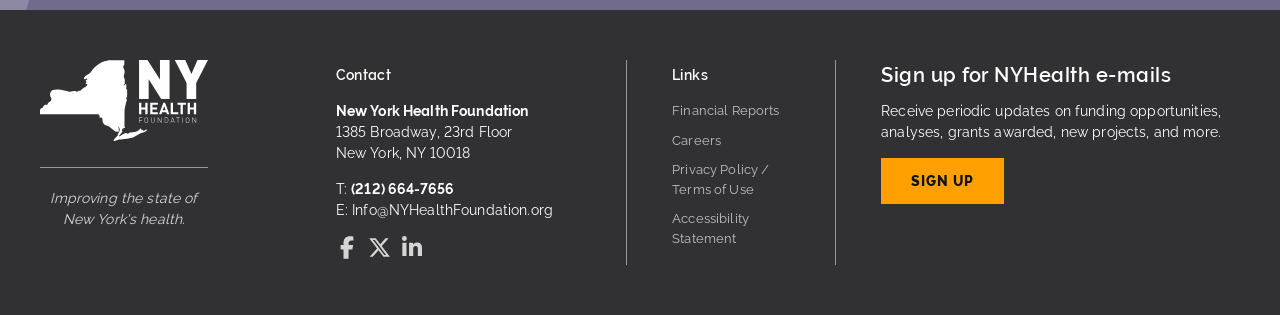Determine the bounding box for the described UI element: "Careers".

[0.525, 0.421, 0.563, 0.468]